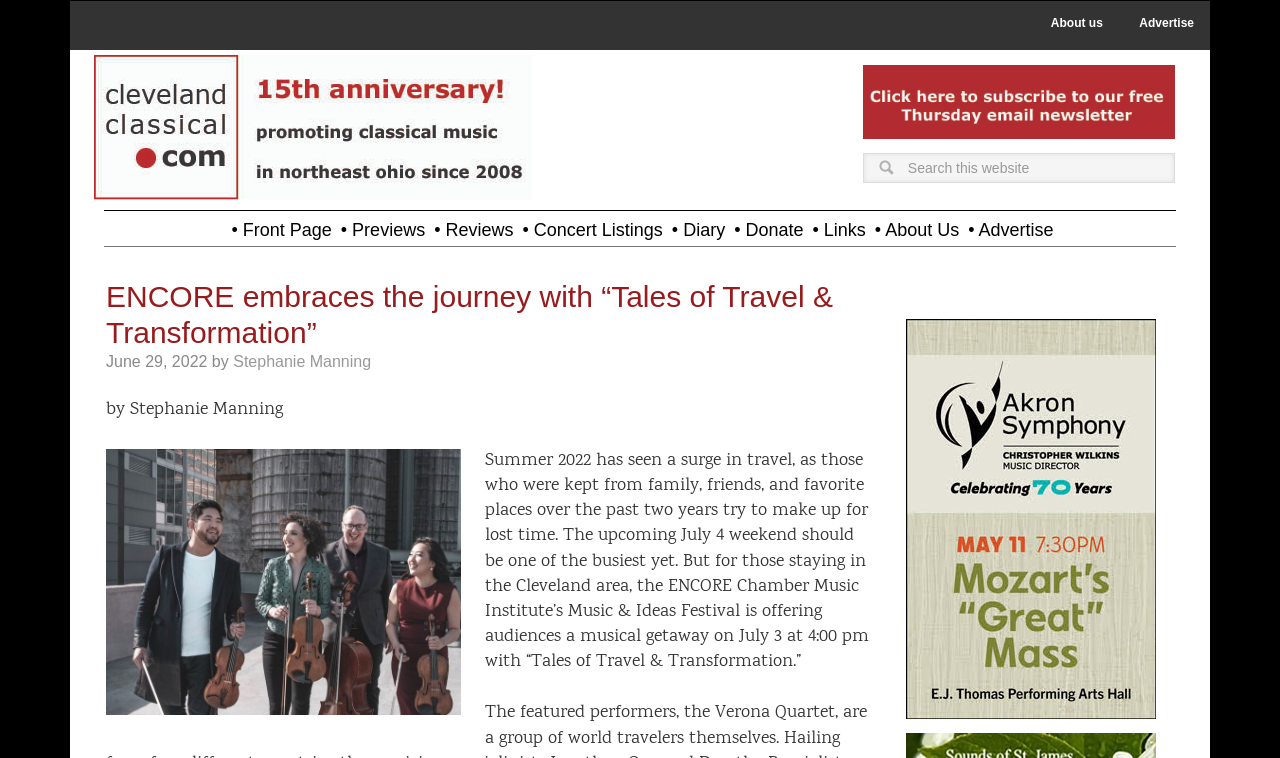Please find the bounding box coordinates of the element that must be clicked to perform the given instruction: "Search this website". The coordinates should be four float numbers from 0 to 1, i.e., [left, top, right, bottom].

[0.674, 0.202, 0.918, 0.242]